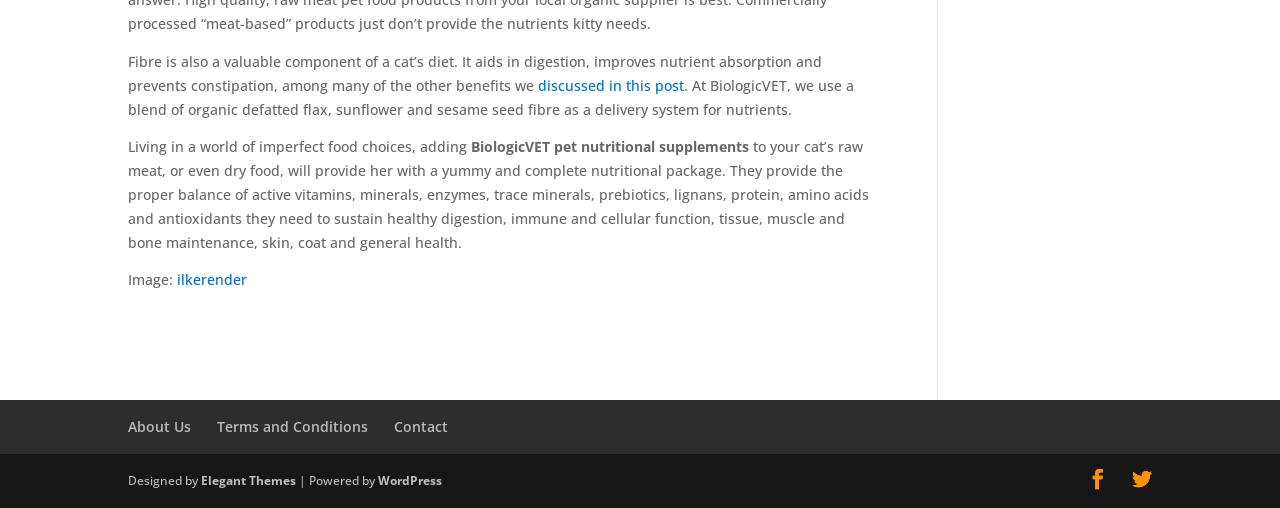Find and indicate the bounding box coordinates of the region you should select to follow the given instruction: "go to the Terms and Conditions page".

[0.17, 0.821, 0.288, 0.859]